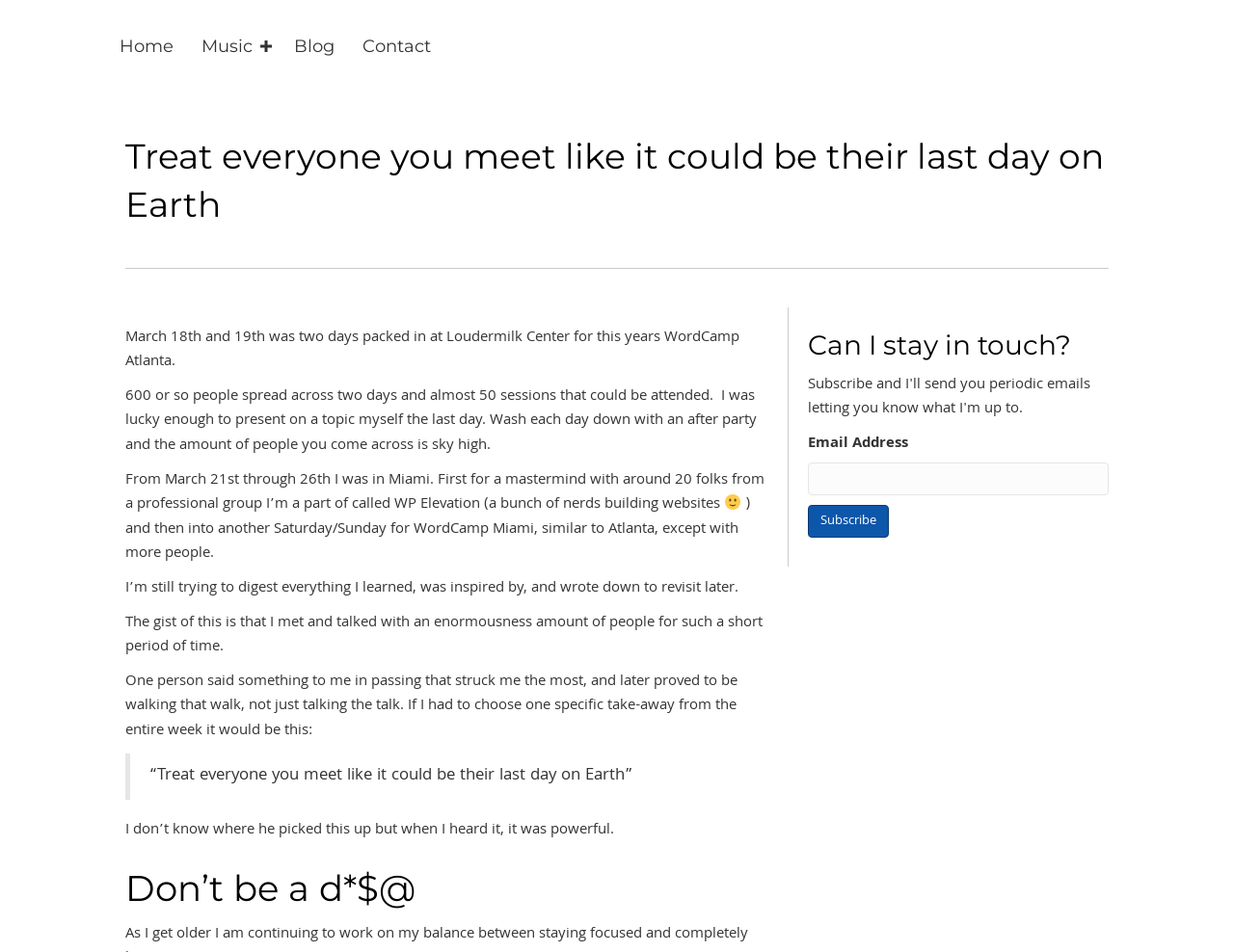What is the author's profession? Examine the screenshot and reply using just one word or a brief phrase.

Multiple